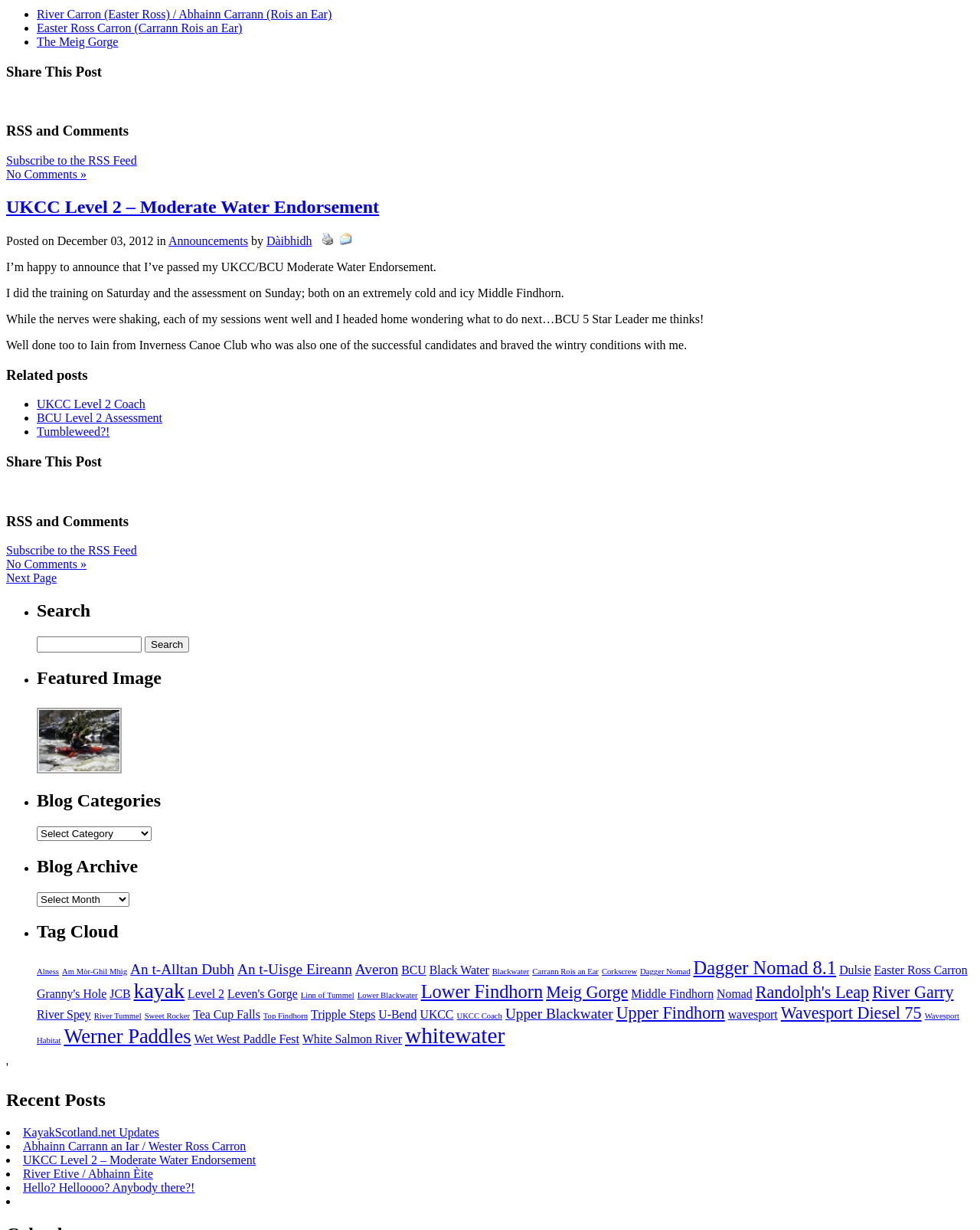Find the bounding box of the element with the following description: "Hello? Helloooo? Anybody there?!". The coordinates must be four float numbers between 0 and 1, formatted as [left, top, right, bottom].

[0.023, 0.96, 0.199, 0.971]